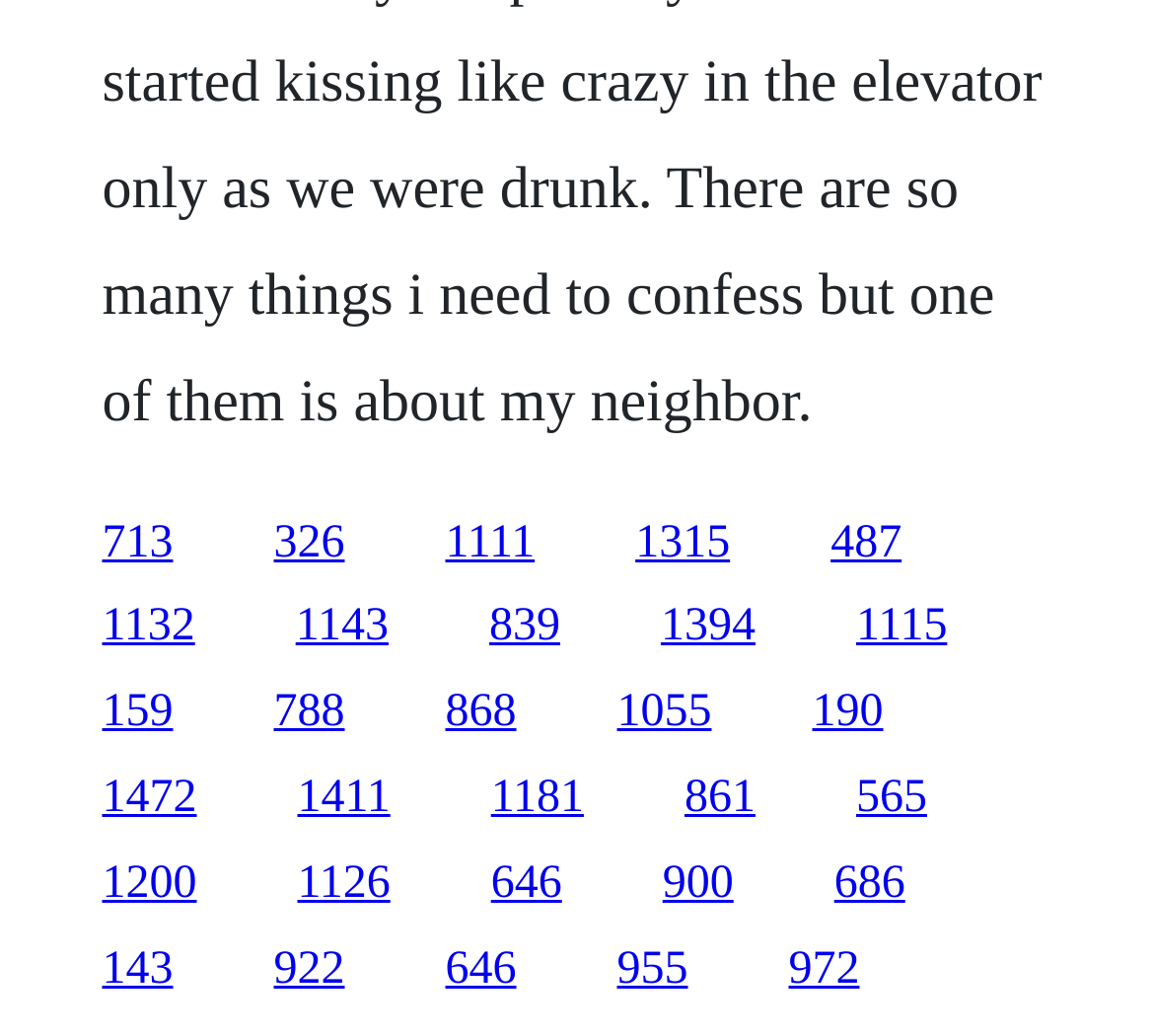Show the bounding box coordinates for the HTML element described as: "1472".

[0.088, 0.746, 0.171, 0.794]